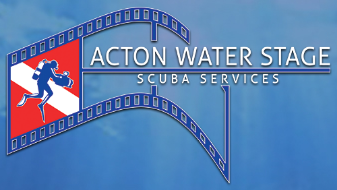Refer to the image and answer the question with as much detail as possible: What is the focus of the services offered by Acton Water Stage?

The focus of the services offered by Acton Water Stage is scuba services because the caption states that the logo represents a facility dedicated to providing an ideal environment for underwater filming and scuba-related activities, and the text 'SCUBA SERVICES' is prominently positioned below 'ACTON WATER STAGE'.